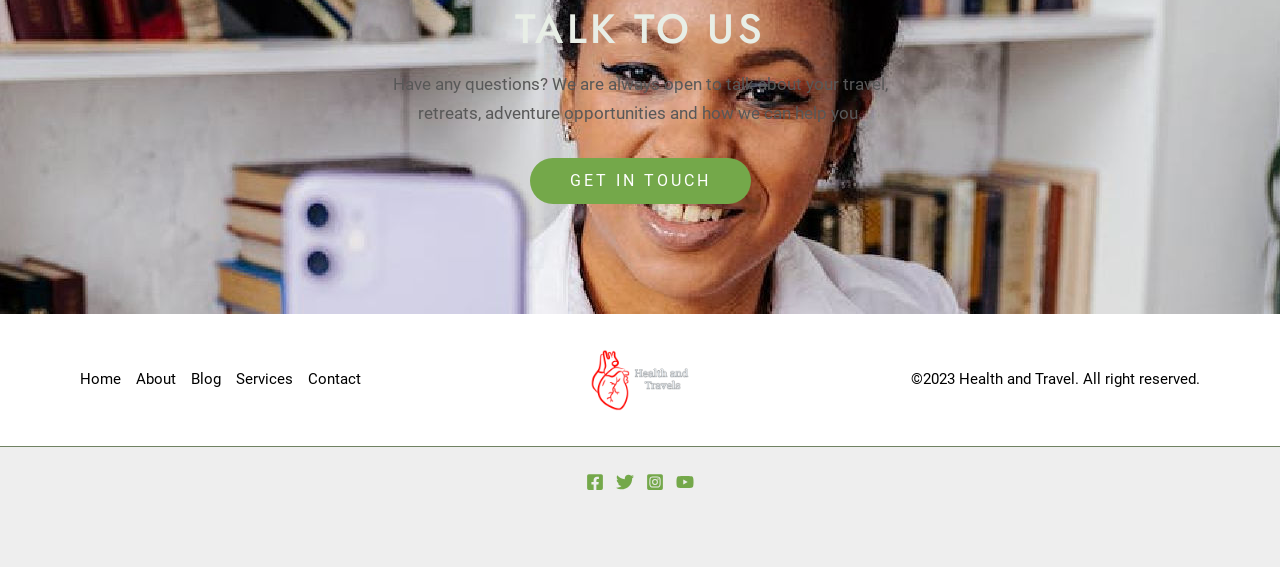What is the purpose of the 'GET IN TOUCH' link?
Based on the image, answer the question with as much detail as possible.

The 'GET IN TOUCH' link is placed below the static text 'Have any questions? We are always open to talk about your travel, retreats, adventure opportunities and how we can help you.' This suggests that the purpose of the link is to allow users to contact the website for inquiries or discussions.